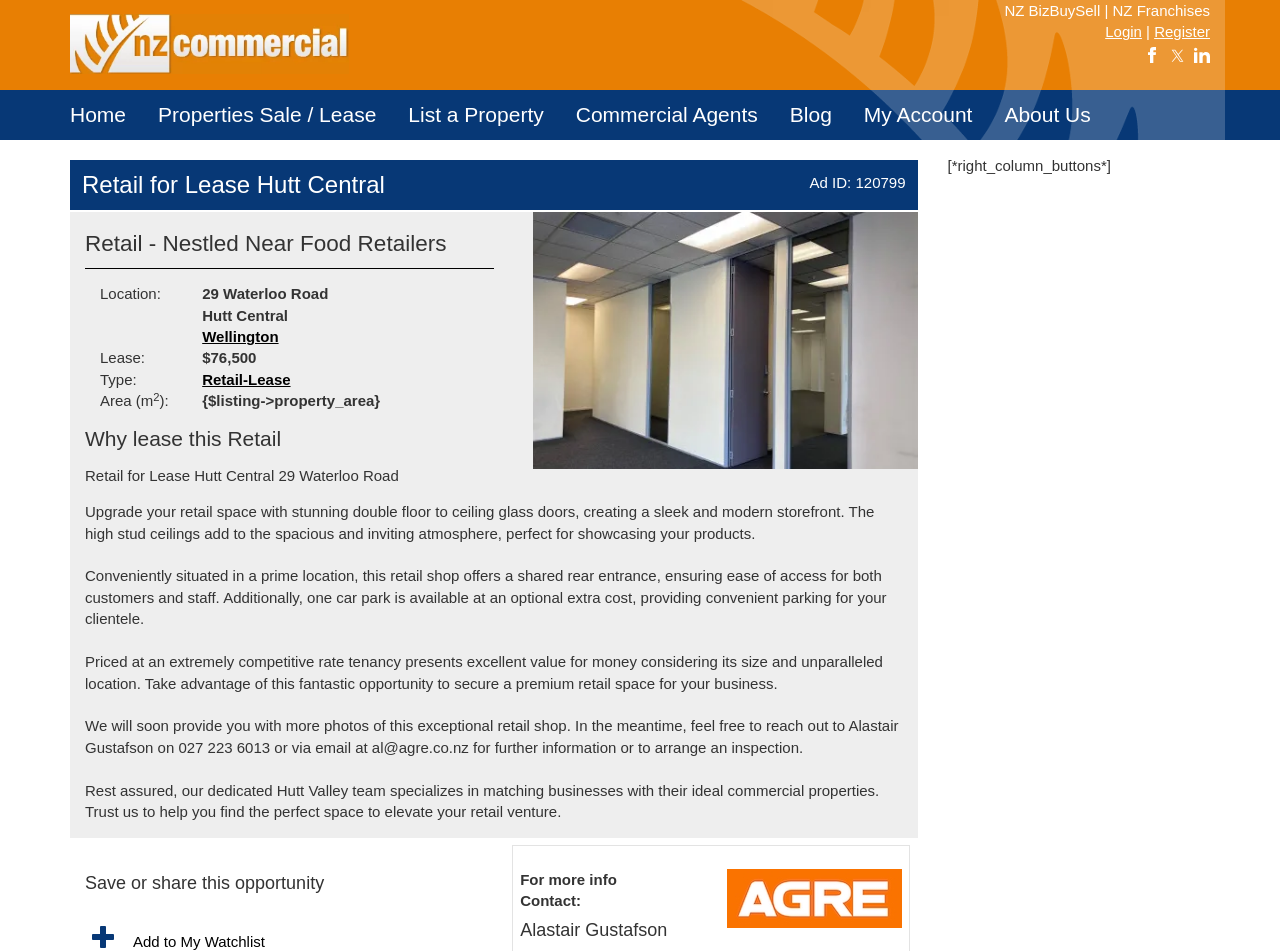Pinpoint the bounding box coordinates of the clickable element needed to complete the instruction: "View the 'Retail for Lease Hutt Central' image". The coordinates should be provided as four float numbers between 0 and 1: [left, top, right, bottom].

[0.416, 0.223, 0.717, 0.527]